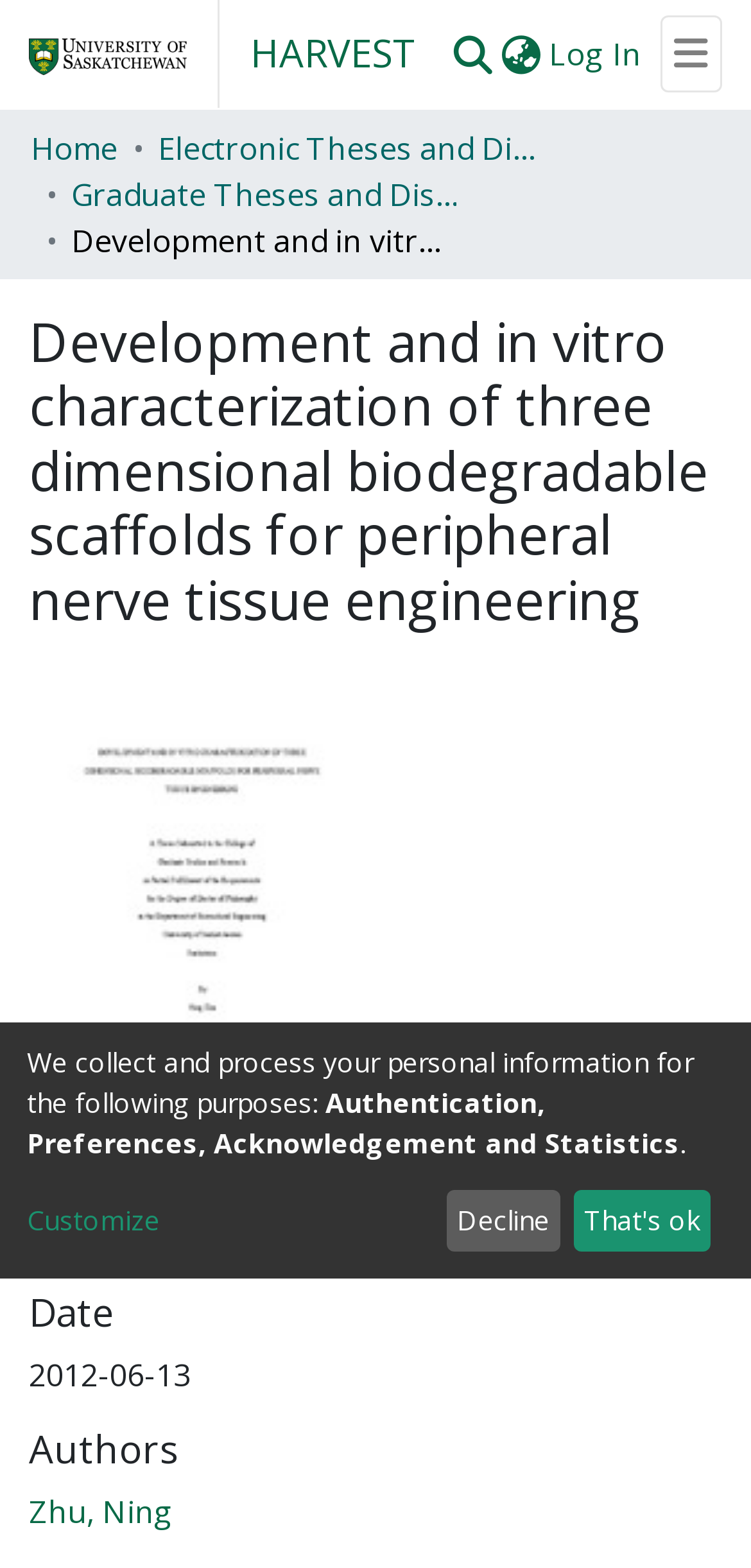Please identify the bounding box coordinates of the element on the webpage that should be clicked to follow this instruction: "Browse HARVEST". The bounding box coordinates should be given as four float numbers between 0 and 1, formatted as [left, top, right, bottom].

[0.041, 0.167, 0.959, 0.216]